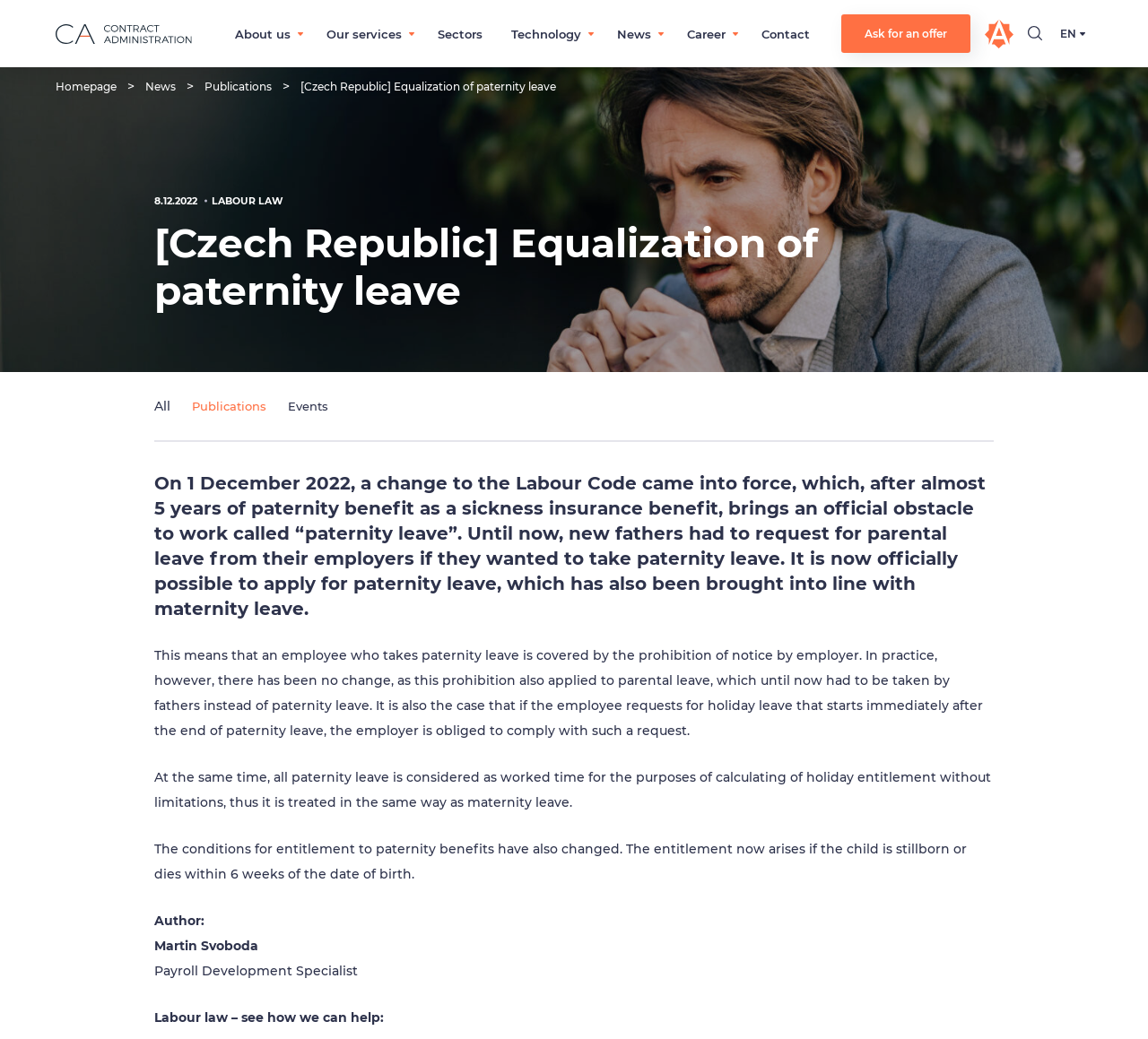Identify the bounding box coordinates of the clickable region to carry out the given instruction: "Click the 'Ask for an offer' link".

[0.733, 0.014, 0.845, 0.051]